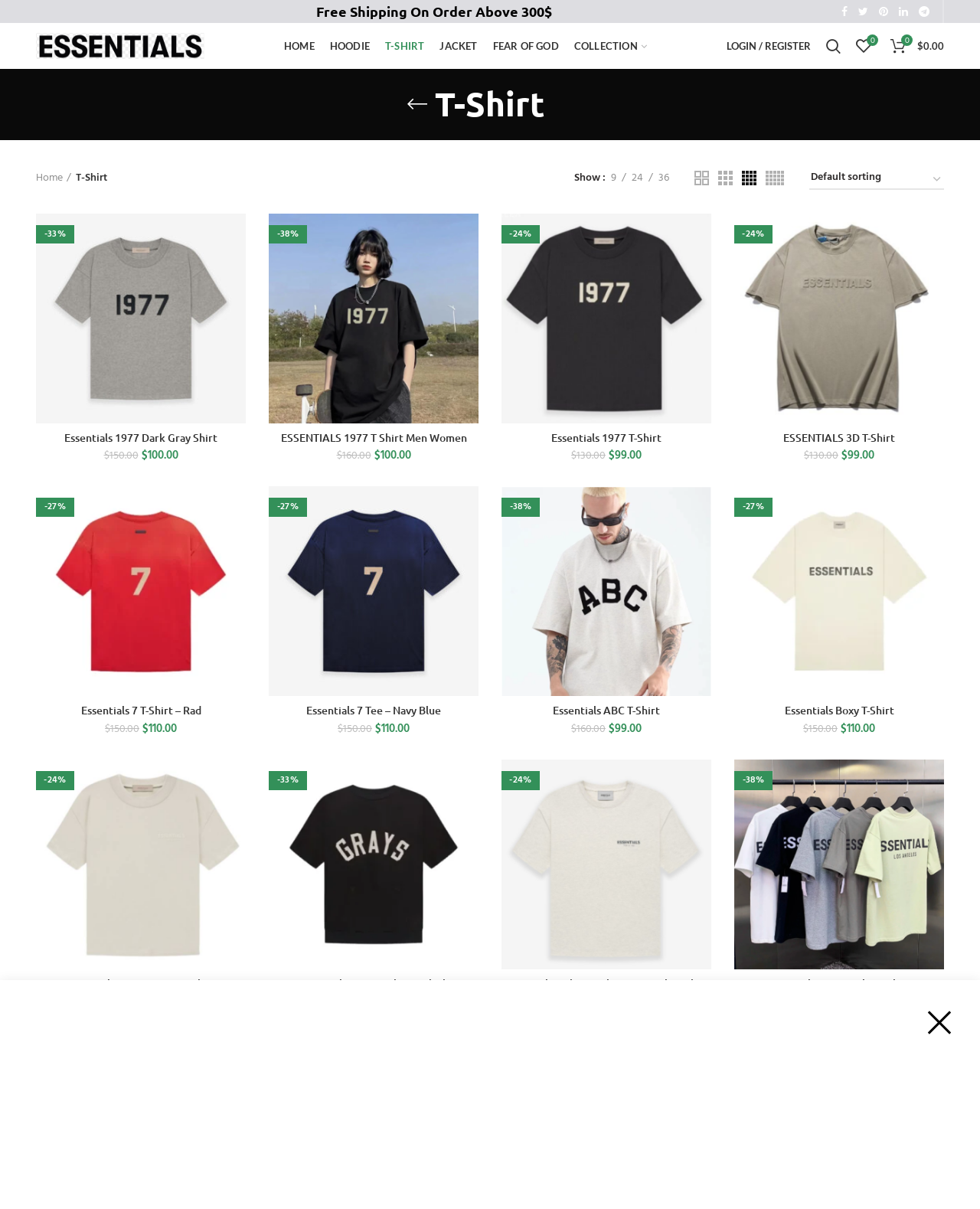Locate the bounding box of the UI element based on this description: "-38%". Provide four float numbers between 0 and 1 as [left, top, right, bottom].

[0.749, 0.628, 0.963, 0.802]